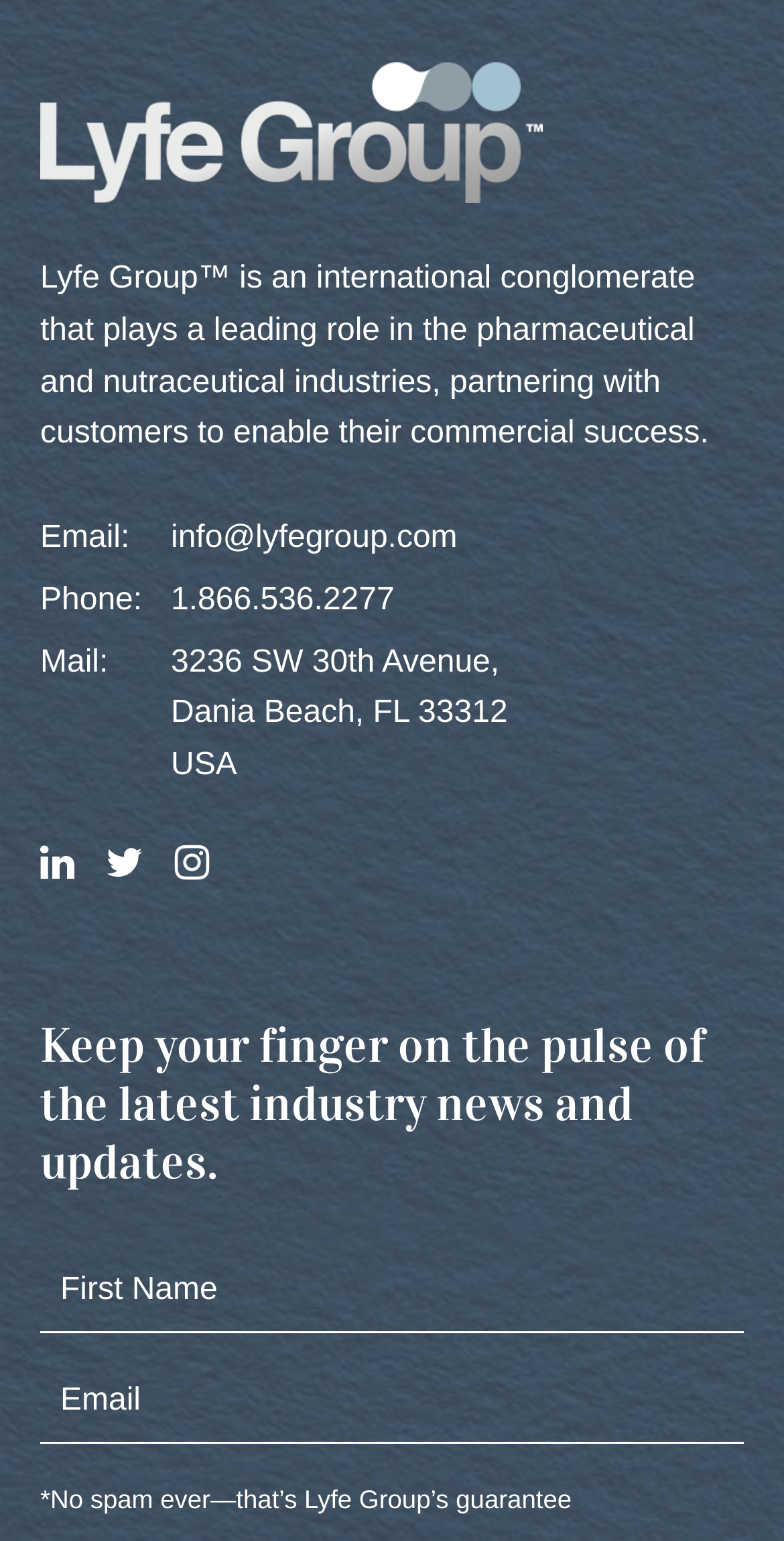Provide a one-word or short-phrase answer to the question:
What is the purpose of the form at the bottom of the webpage?

To receive industry news and updates